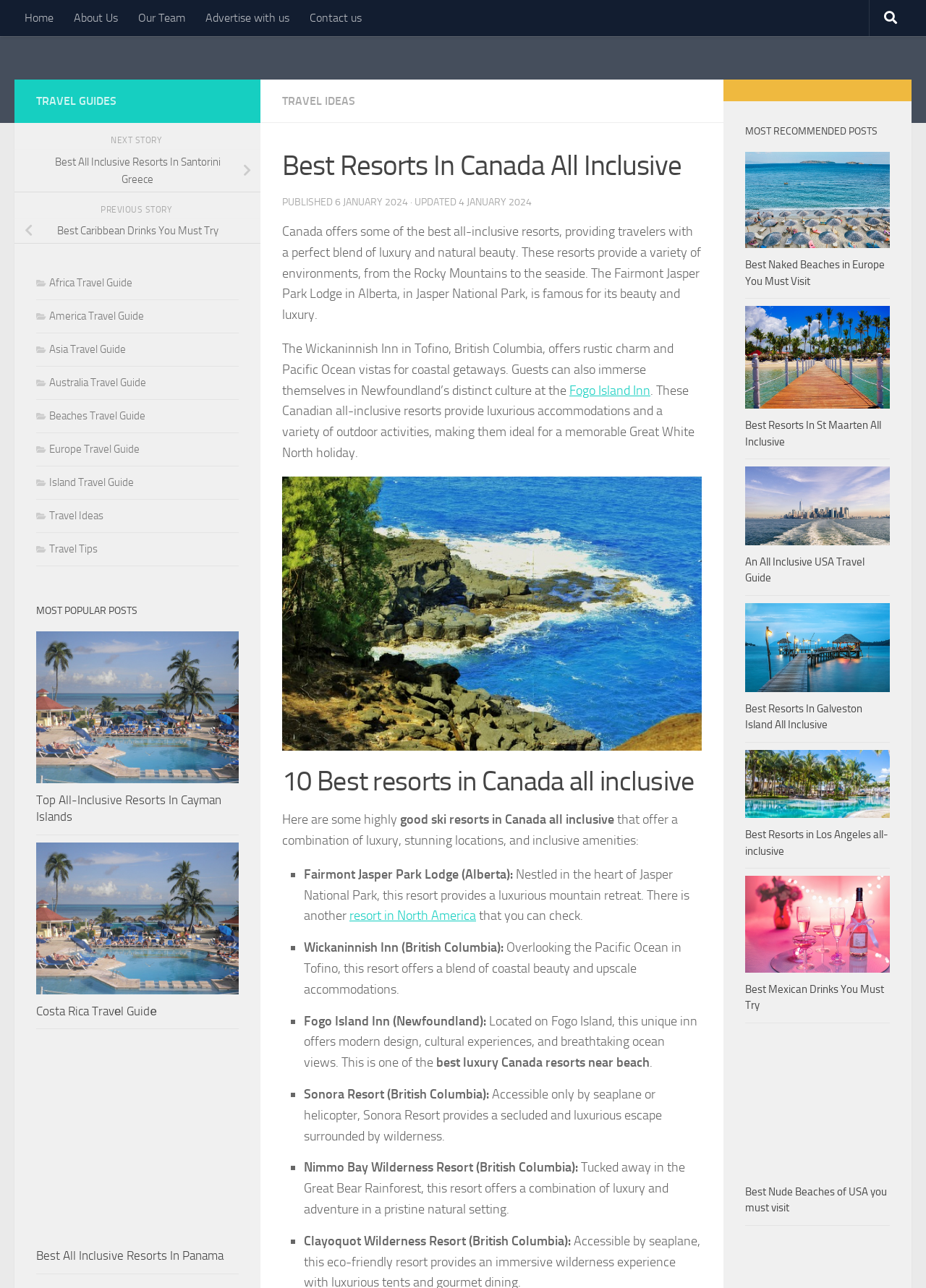Based on the element description: "alt="Resorts In St Maarten"", identify the UI element and provide its bounding box coordinates. Use four float numbers between 0 and 1, [left, top, right, bottom].

[0.805, 0.238, 0.961, 0.317]